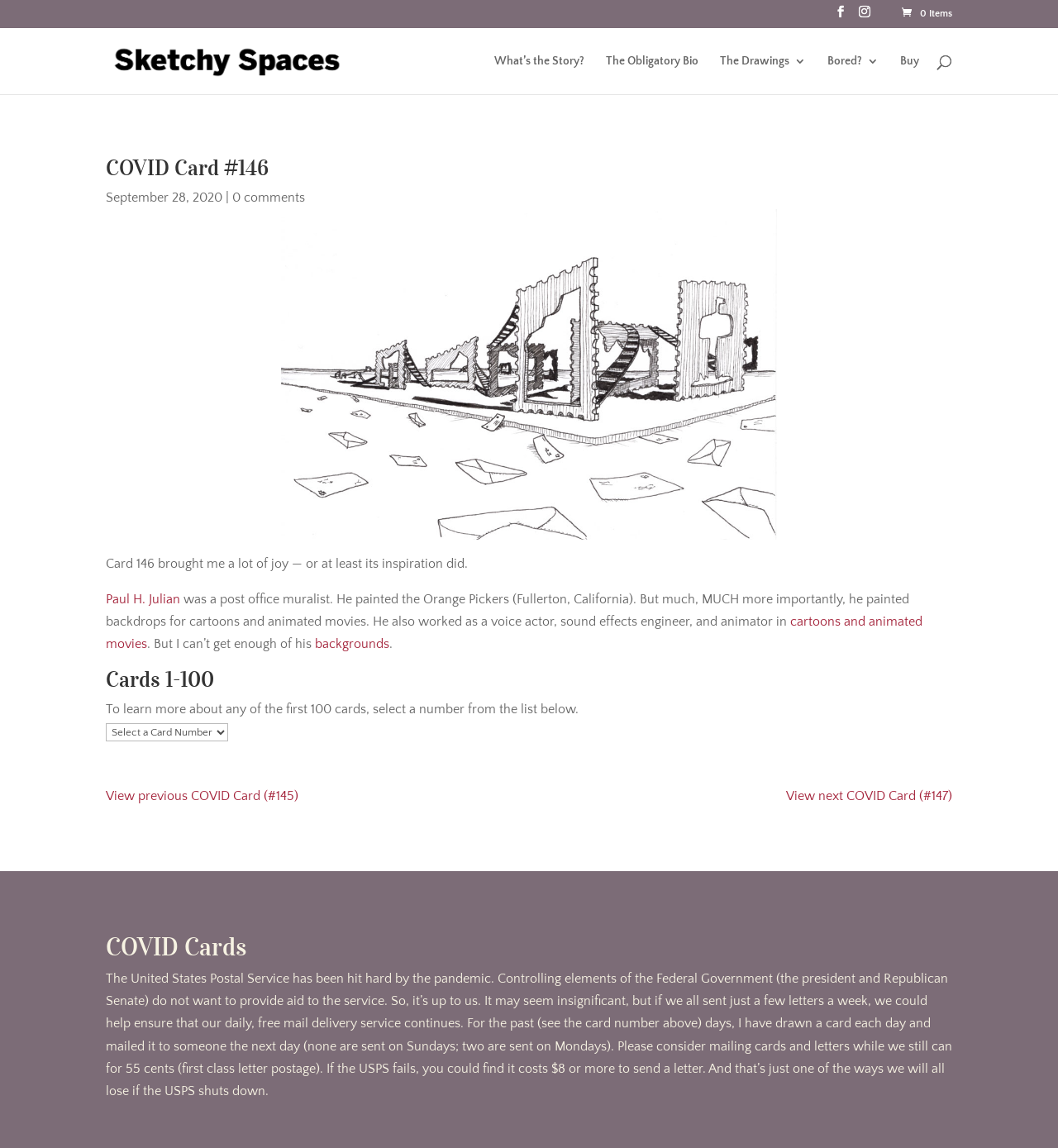What is the purpose of the COVID Cards project?
Using the information presented in the image, please offer a detailed response to the question.

I inferred the purpose by reading the static text element at the bottom of the page, which explains that the project is a way to help the United States Postal Service, which is struggling due to the pandemic.